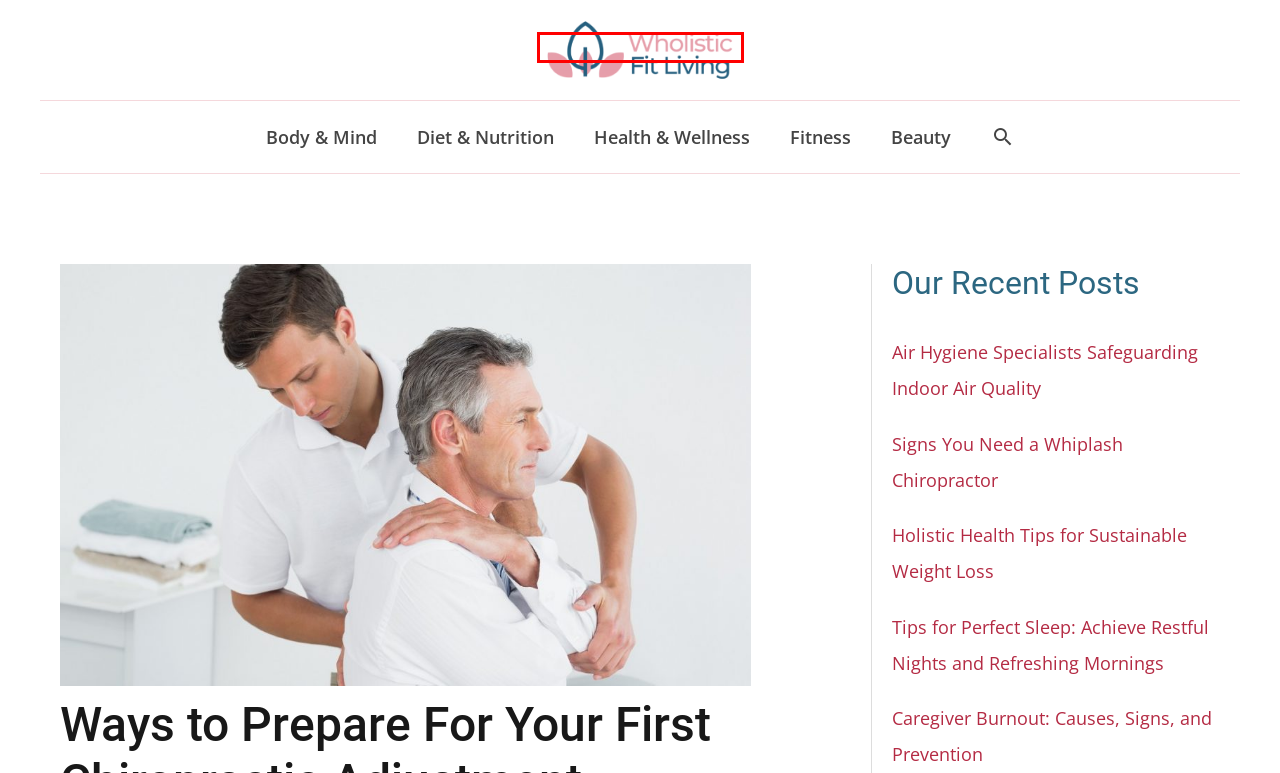After examining the screenshot of a webpage with a red bounding box, choose the most accurate webpage description that corresponds to the new page after clicking the element inside the red box. Here are the candidates:
A. Holistic Health Tips for Sustainable Weight Loss - Wholistic Fit Living
B. Caregiver Burnout: Causes, Signs, and Prevention - Wholistic Fit Living
C. Harmonizing Body, Mind, and Soul: Embrace Wholistic Fit Living
D. Fitness Archives - Wholistic Fit Living
E. Diet & Nutrition Archives - Wholistic Fit Living
F. Tips for Perfect Sleep: Achieve Restful Nights and Refreshing Mornings
G. Health & Wellness Archives - Wholistic Fit Living
H. Body & Mind Archives - Wholistic Fit Living

C